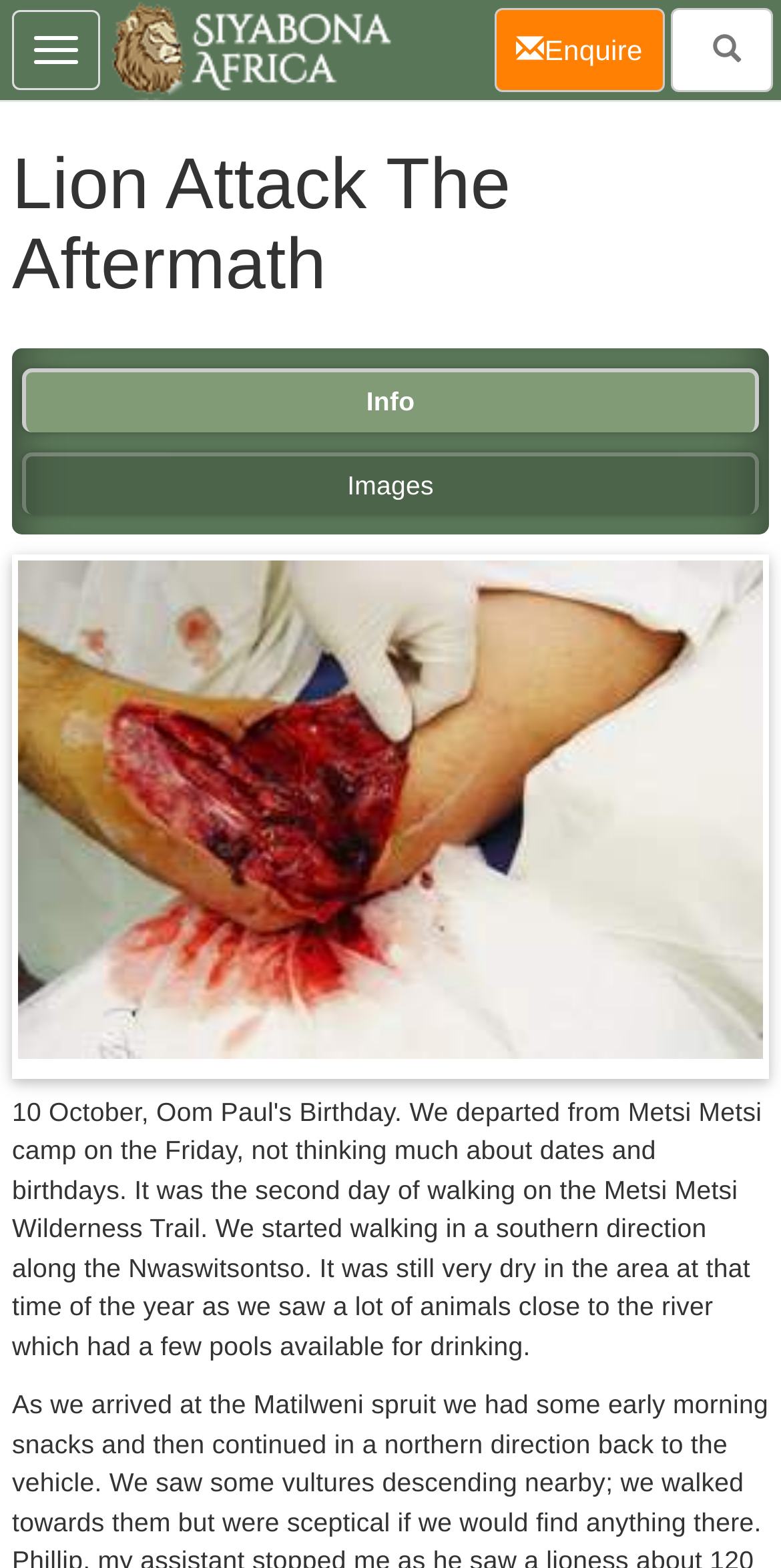Answer succinctly with a single word or phrase:
What is the current page?

Enquire